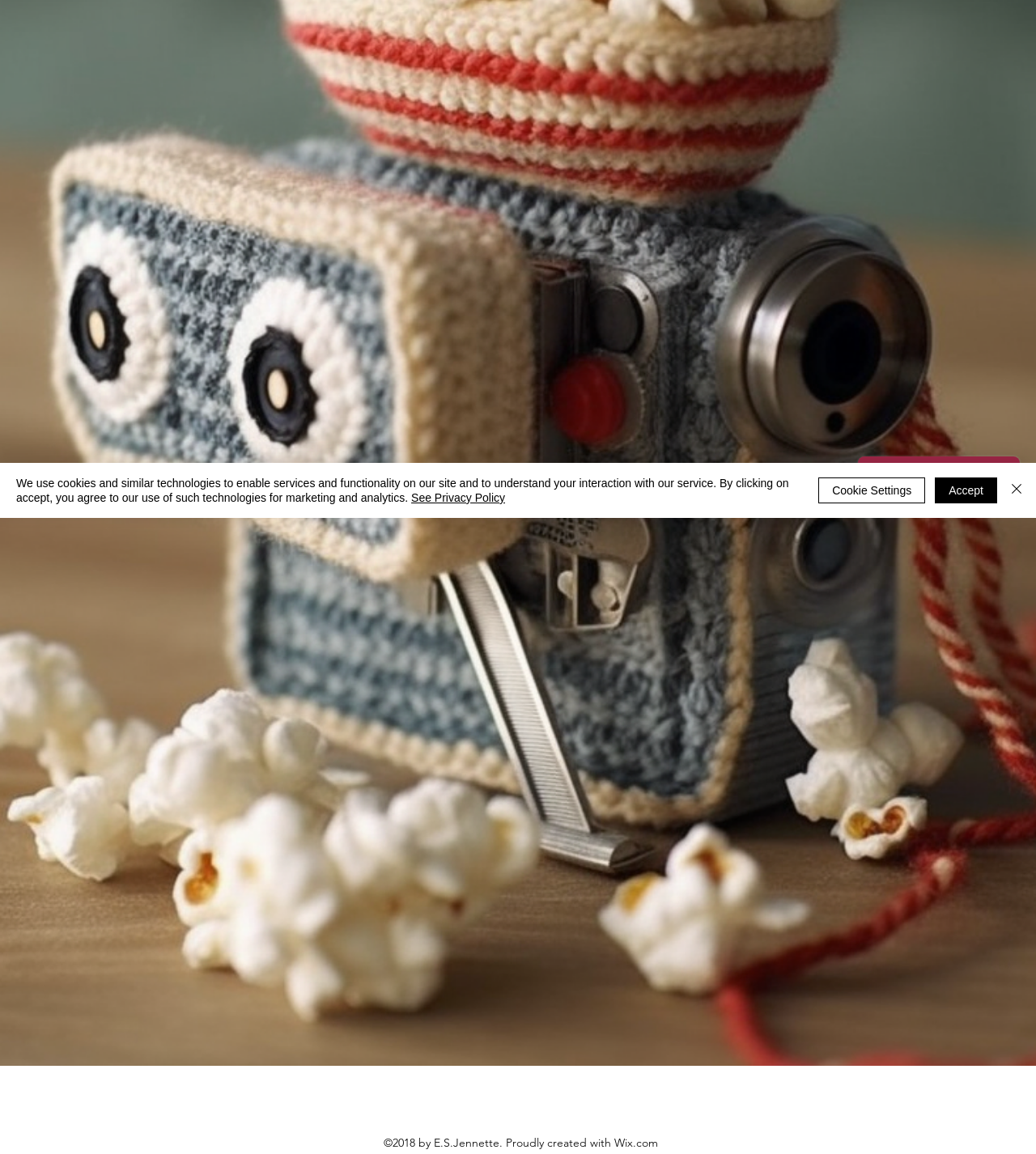Please determine the bounding box coordinates for the UI element described as: "Accept".

[0.902, 0.414, 0.962, 0.436]